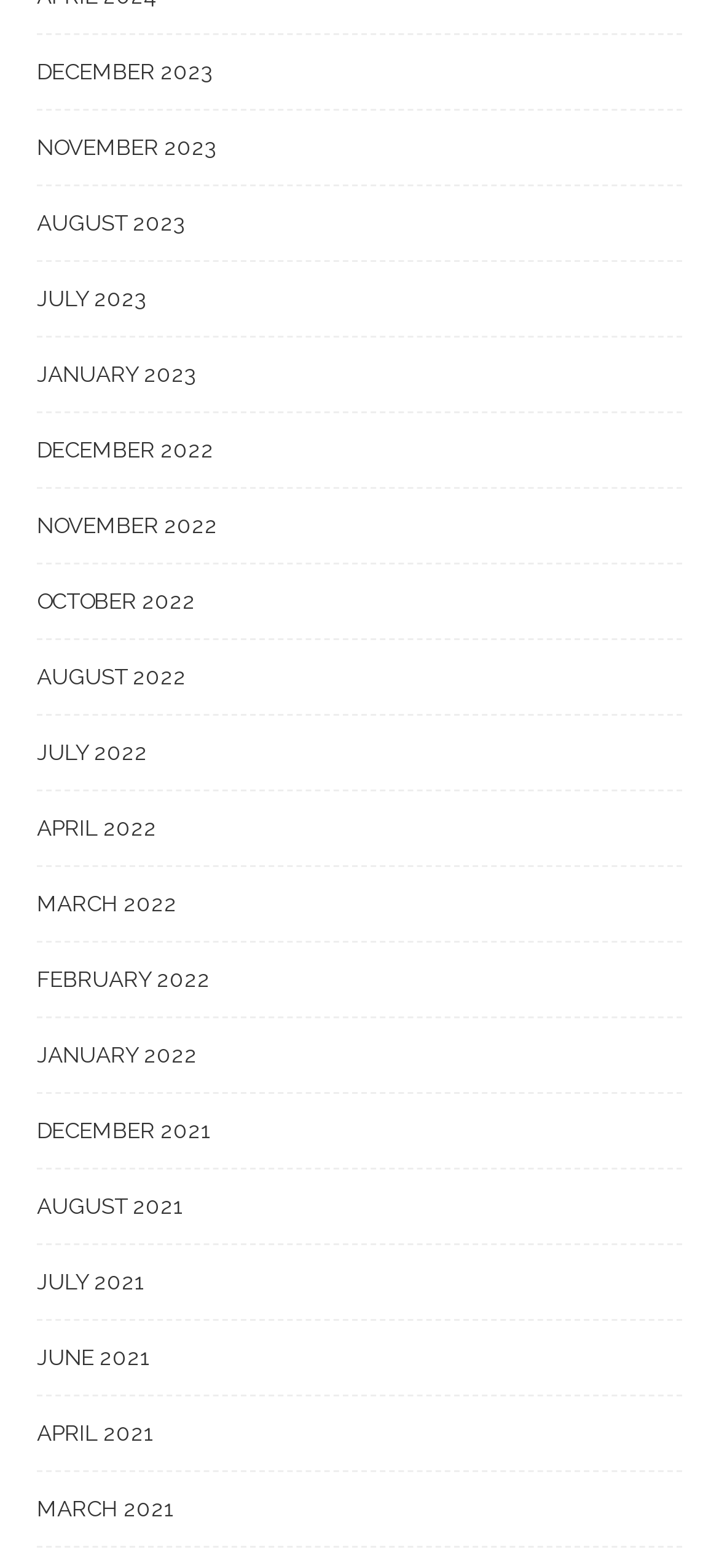Carefully examine the image and provide an in-depth answer to the question: What is the earliest month and year combination on the webpage?

By examining the list of links, I found that the earliest month and year combination is 'JUNE 2021', which is located at the bottom of the list.